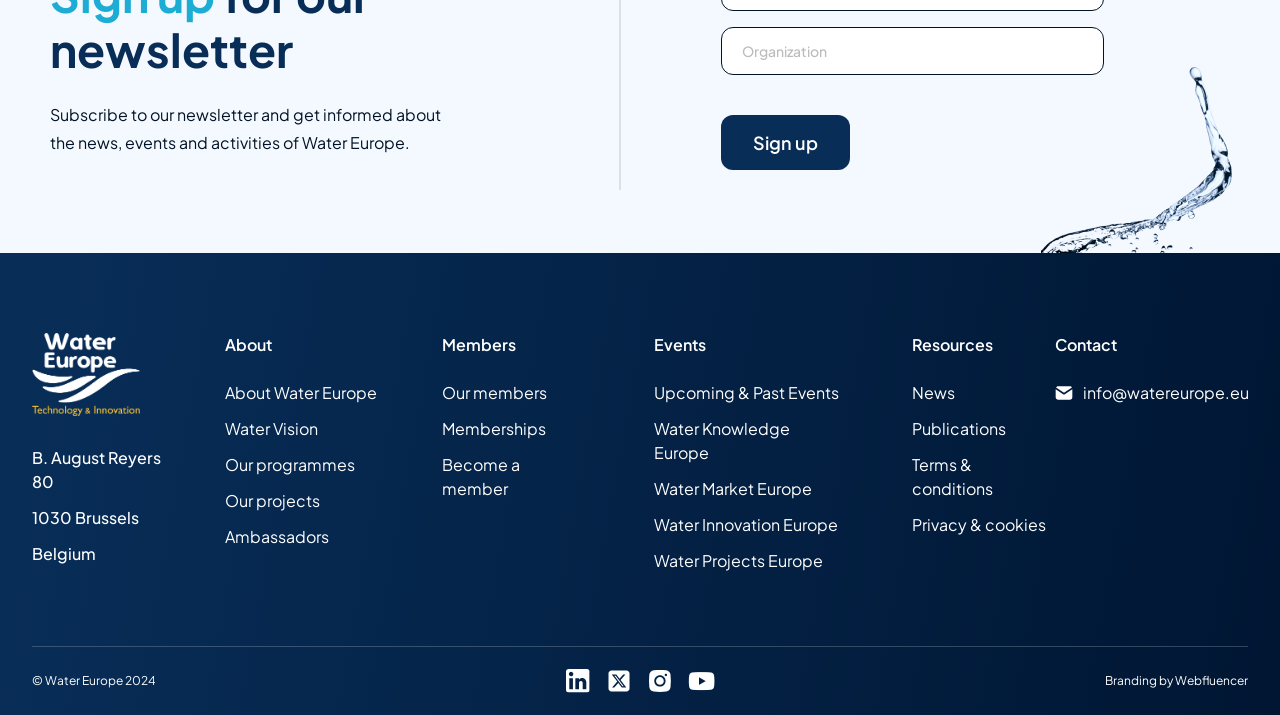Identify the bounding box coordinates of the HTML element based on this description: "Water Knowledge Europe".

[0.511, 0.583, 0.662, 0.65]